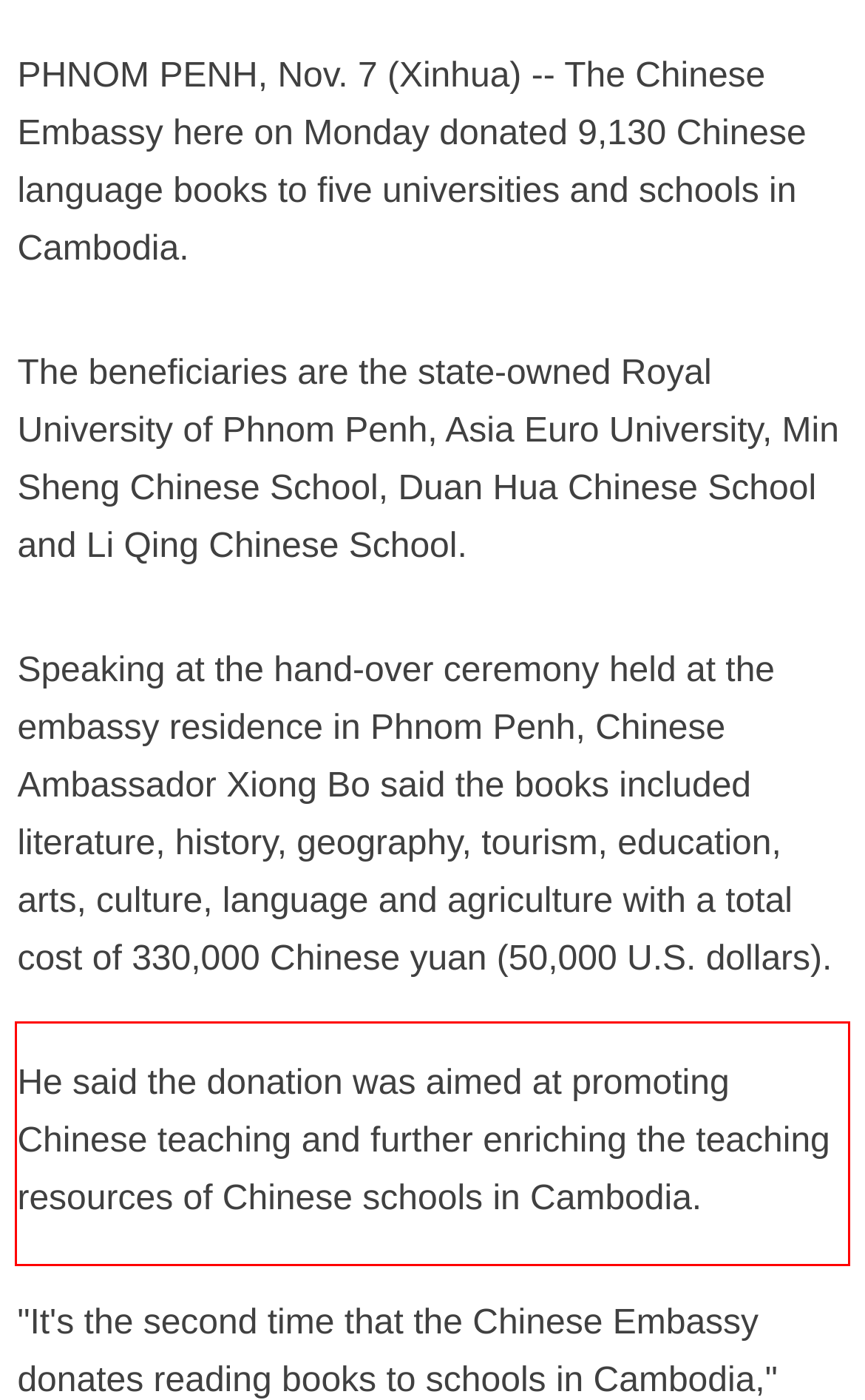Extract and provide the text found inside the red rectangle in the screenshot of the webpage.

He said the donation was aimed at promoting Chinese teaching and further enriching the teaching resources of Chinese schools in Cambodia.